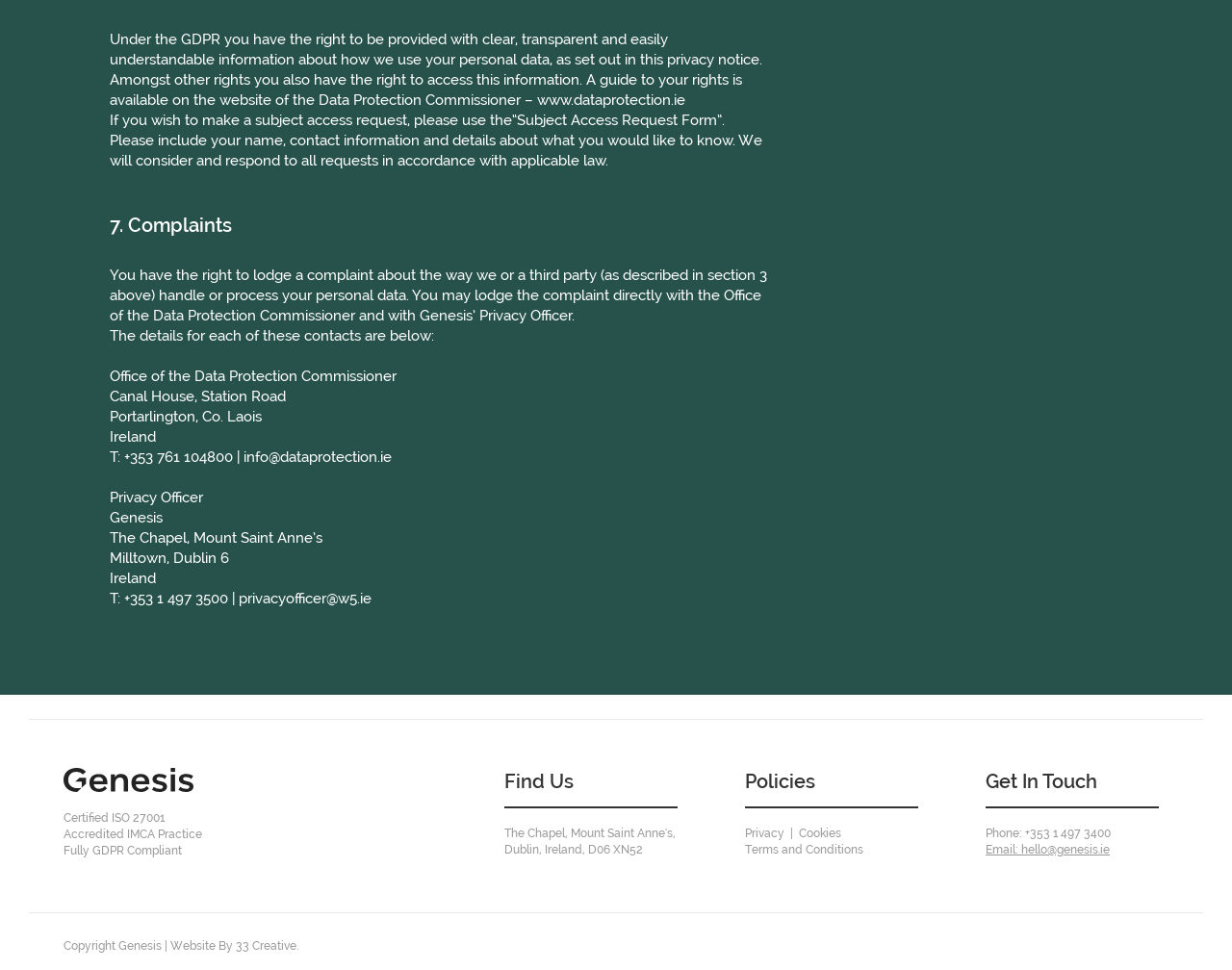What is the purpose of the 'Subject Access Request Form'? From the image, respond with a single word or brief phrase.

To make a subject access request